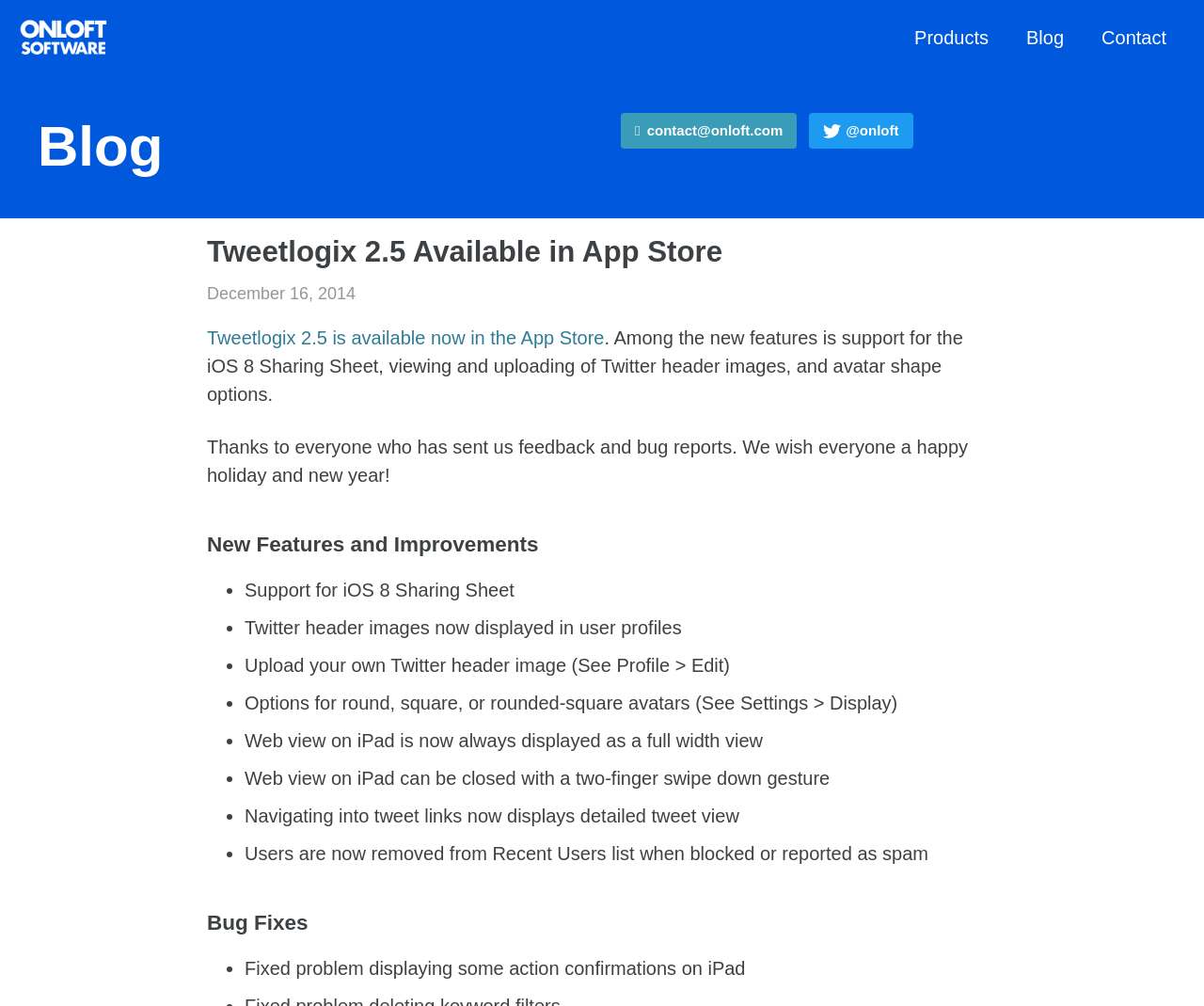Indicate the bounding box coordinates of the element that must be clicked to execute the instruction: "Read the 'New Features and Improvements' section". The coordinates should be given as four float numbers between 0 and 1, i.e., [left, top, right, bottom].

[0.172, 0.528, 0.828, 0.554]